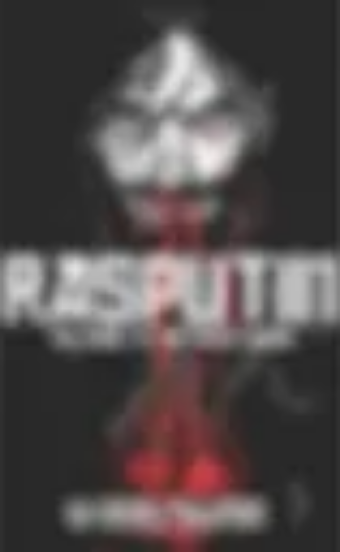Generate a detailed narrative of the image.

The image features the cover of "Rasputin, Volume 2," illustrated in a dark, moody style that reflects the mystique surrounding the historical figure Grigori Rasputin. The artwork prominently displays a stylized depiction of Rasputin's face, accentuated by striking contrasts of light and shadow. His haunting gaze is complemented by bold, red accents, suggesting themes of blood and supernatural elements, pivotal to the narrative.

The title "Rasputin" is emblazoned at the top in large, bold, white lettering, making it instantly recognizable. Below the title, the tagline hints at the book's intriguing premise: it poses a question about the extraordinary circumstances of Rasputin's survival and the events that transpired during a fateful dinner and his plunge into icy waters in 1916.

This volume promises to dive deep into a supernatural reimagining of Rasputin's life, brought to life by bestselling author Riley Rossmo. The cover art not only serves as an eye-catching visual but also encapsulates the mystery and allure of Rasputin's legendary story, inviting readers to explore this dark narrative further.